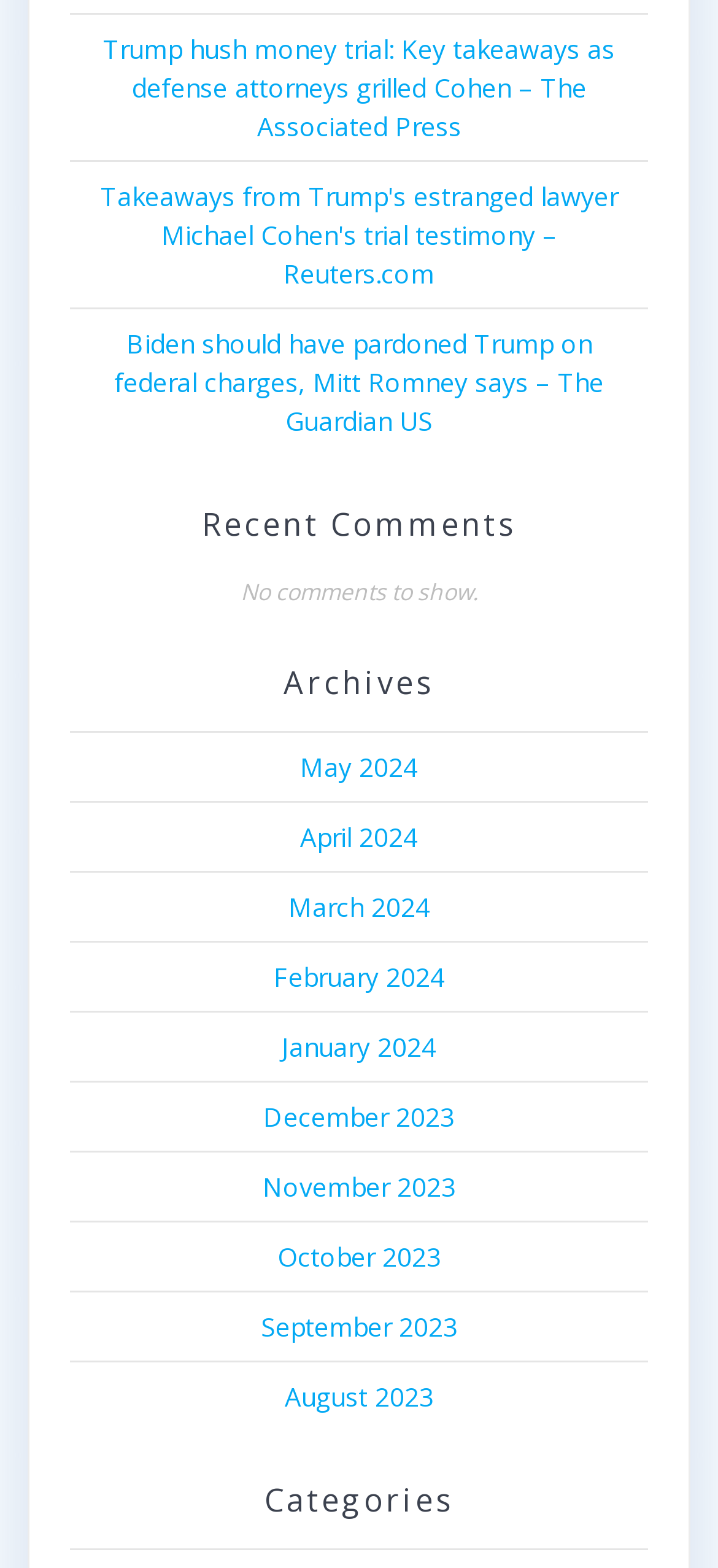Please determine the bounding box coordinates of the clickable area required to carry out the following instruction: "Read news about Trump hush money trial". The coordinates must be four float numbers between 0 and 1, represented as [left, top, right, bottom].

[0.144, 0.02, 0.856, 0.091]